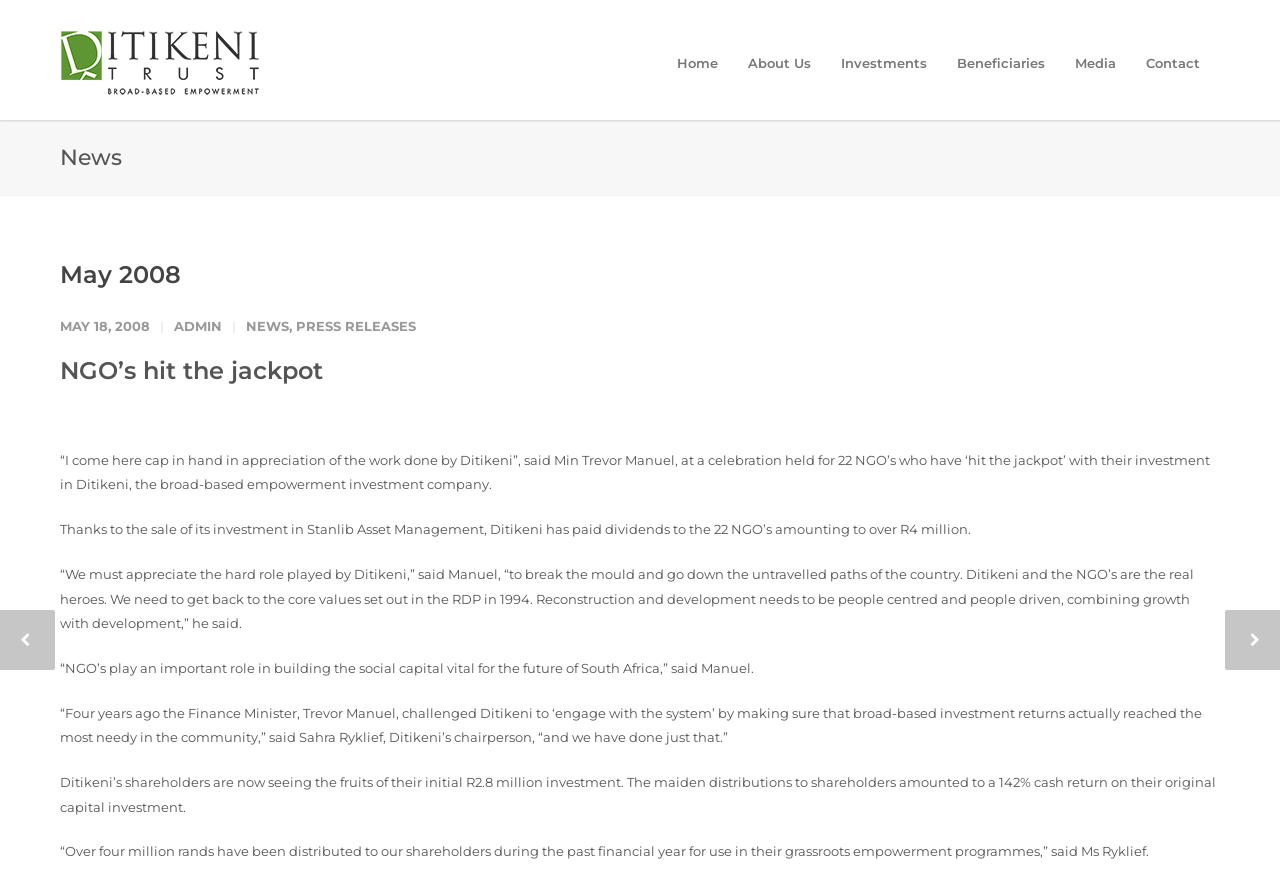Provide the bounding box for the UI element matching this description: "alt="Ditikeni"".

[0.047, 0.084, 0.203, 0.117]